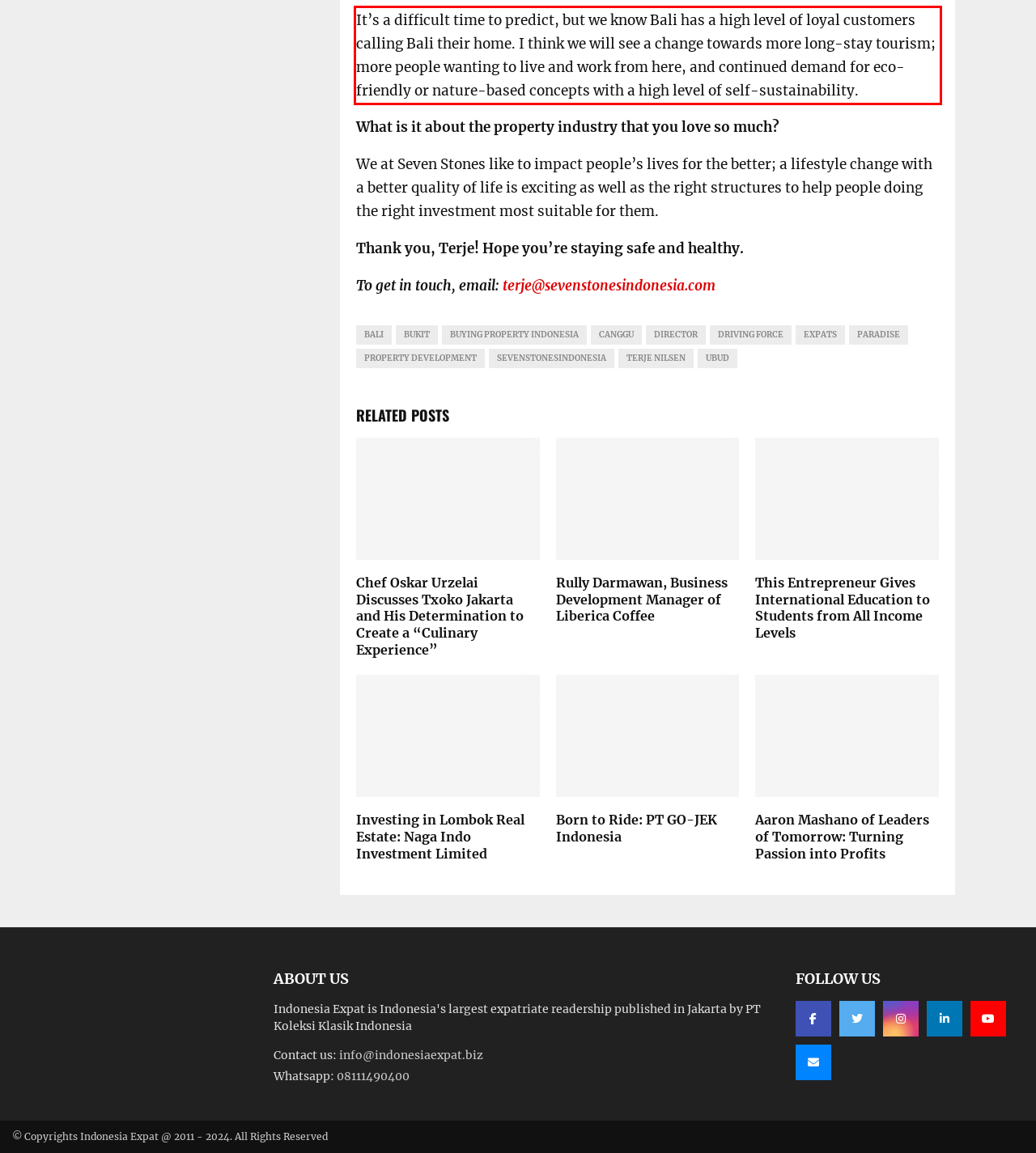Examine the webpage screenshot and use OCR to obtain the text inside the red bounding box.

It’s a difficult time to predict, but we know Bali has a high level of loyal customers calling Bali their home. I think we will see a change towards more long-stay tourism; more people wanting to live and work from here, and continued demand for eco-friendly or nature-based concepts with a high level of self-sustainability.